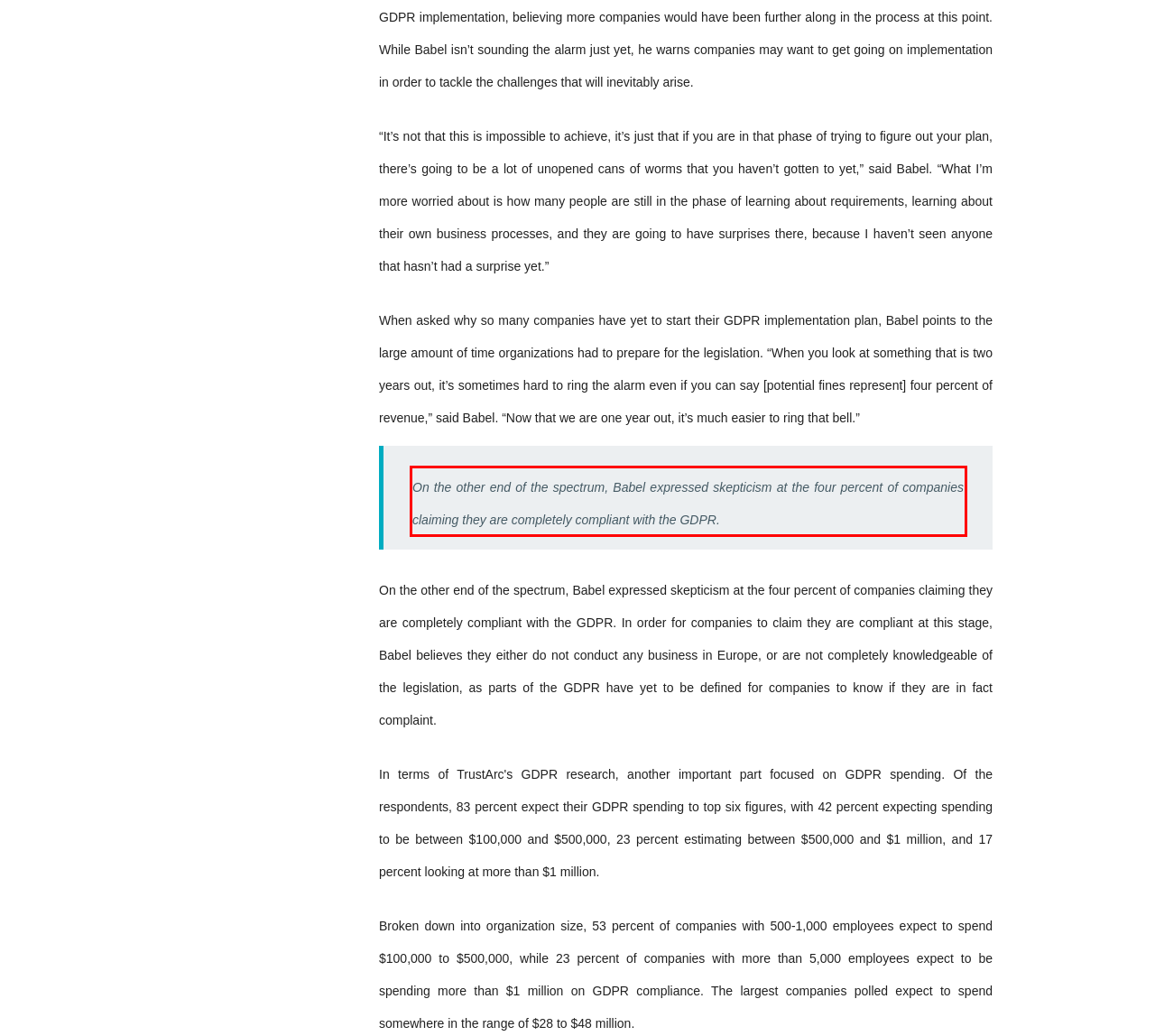Within the screenshot of the webpage, there is a red rectangle. Please recognize and generate the text content inside this red bounding box.

On the other end of the spectrum, Babel expressed skepticism at the four percent of companies claiming they are completely compliant with the GDPR.